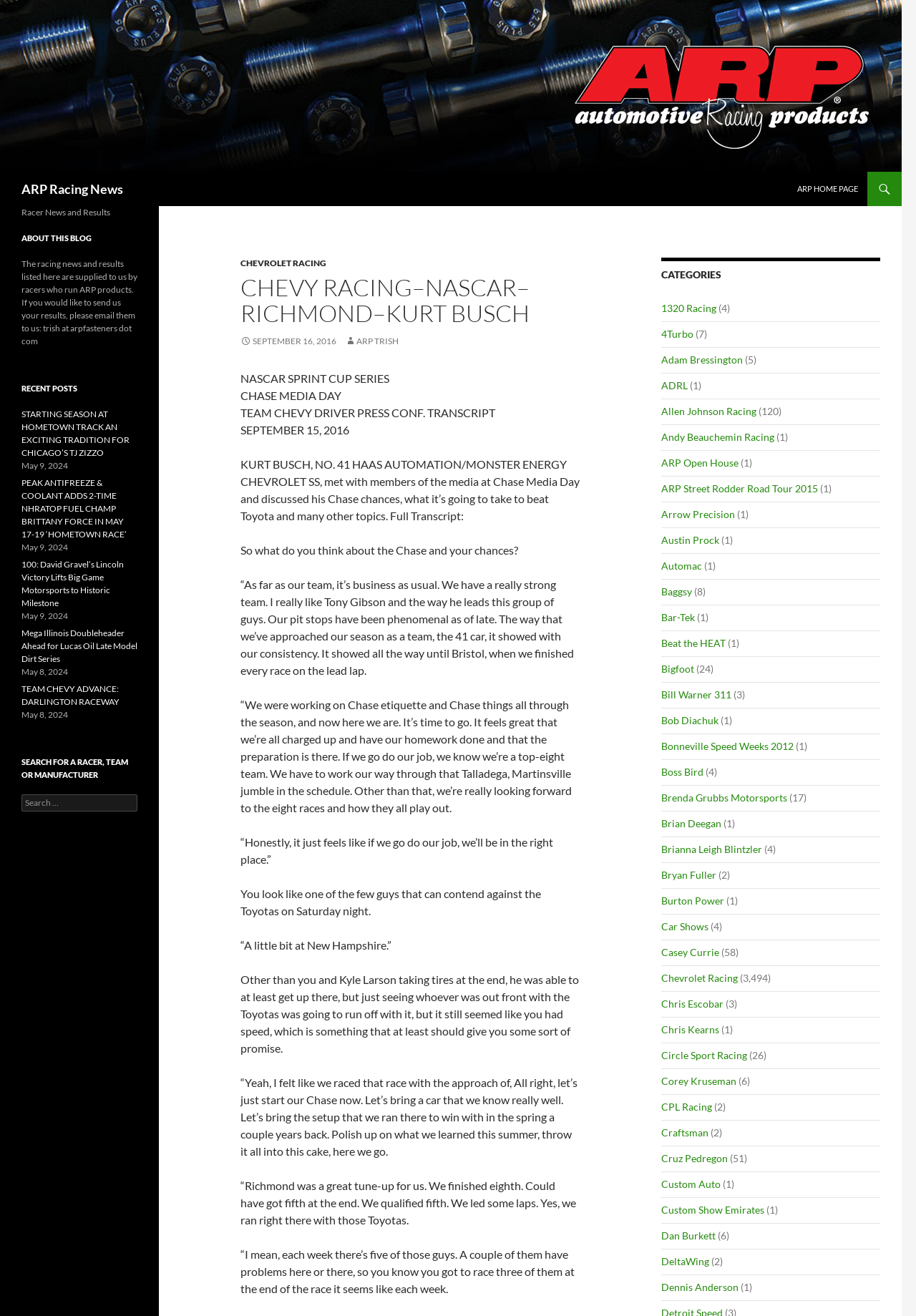Select the bounding box coordinates of the element I need to click to carry out the following instruction: "View CHEVROLET RACING".

[0.262, 0.196, 0.356, 0.204]